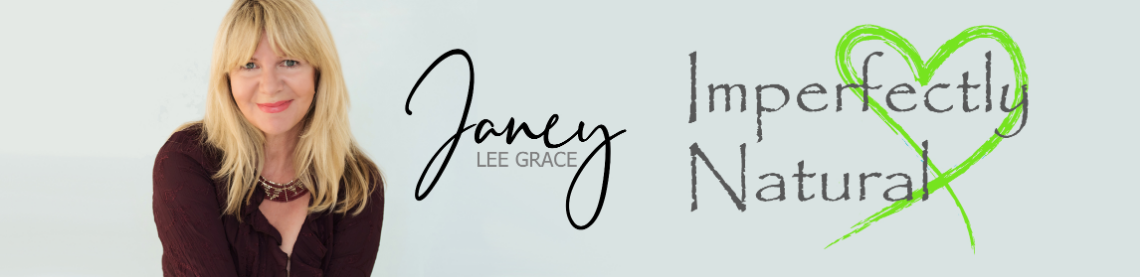Generate an in-depth description of the image.

The image features a confident and approachable figure, Janey Lee Grace, who is seen smiling while dressed in a stylish, dark-colored outfit. The background is subtly light, enhancing the warmth of the scene. To the right of Janey, the logo of "Imperfectly Natural" is displayed prominently, creatively combining rustic and modern typography with a vibrant green heart intertwined, symbolizing a natural lifestyle and wellness ethos. This visual representation aligns with the theme of embracing a healthier, alcohol-free way of living, as suggested by the title "The perfect drink if you don’t drink…. Penrhos Zero Raspberry!" The overall composition conveys a message of positivity and authenticity in the natural living movement.